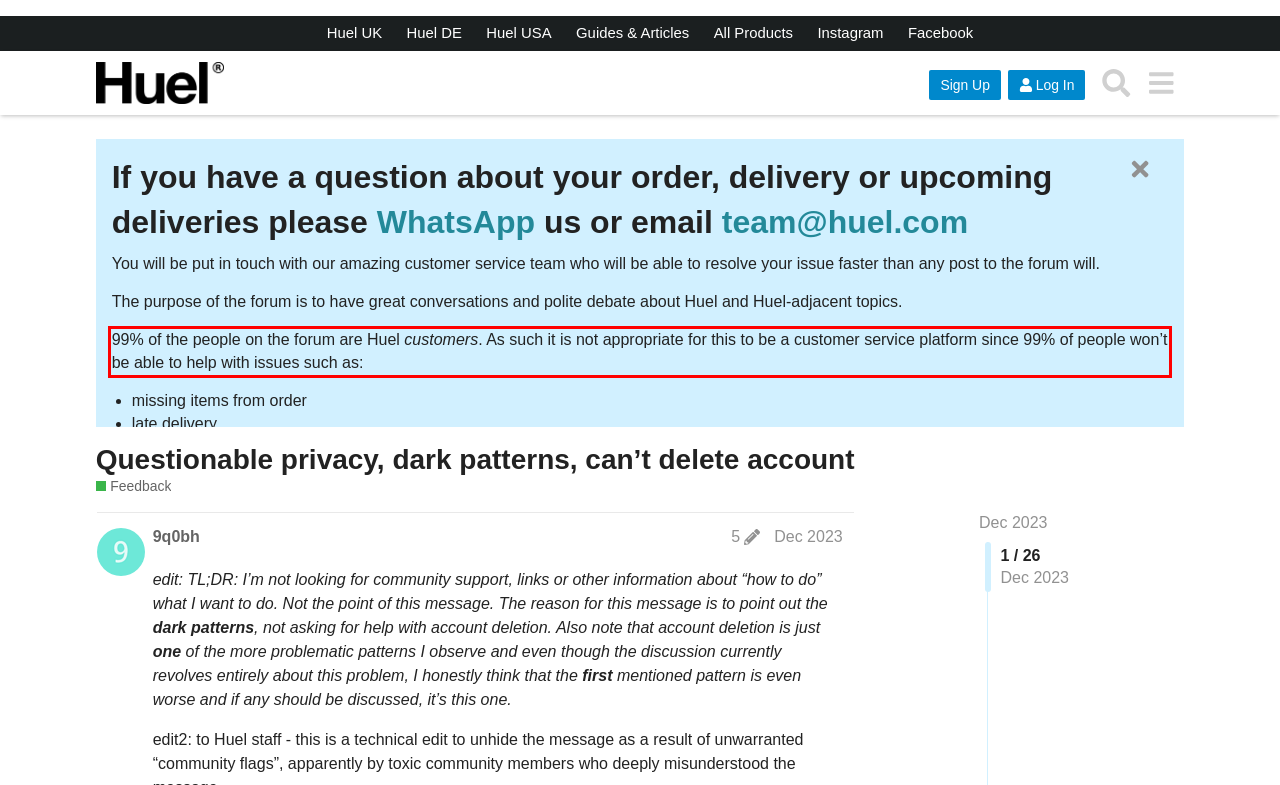Examine the screenshot of the webpage, locate the red bounding box, and perform OCR to extract the text contained within it.

99% of the people on the forum are Huel customers. As such it is not appropriate for this to be a customer service platform since 99% of people won’t be able to help with issues such as: